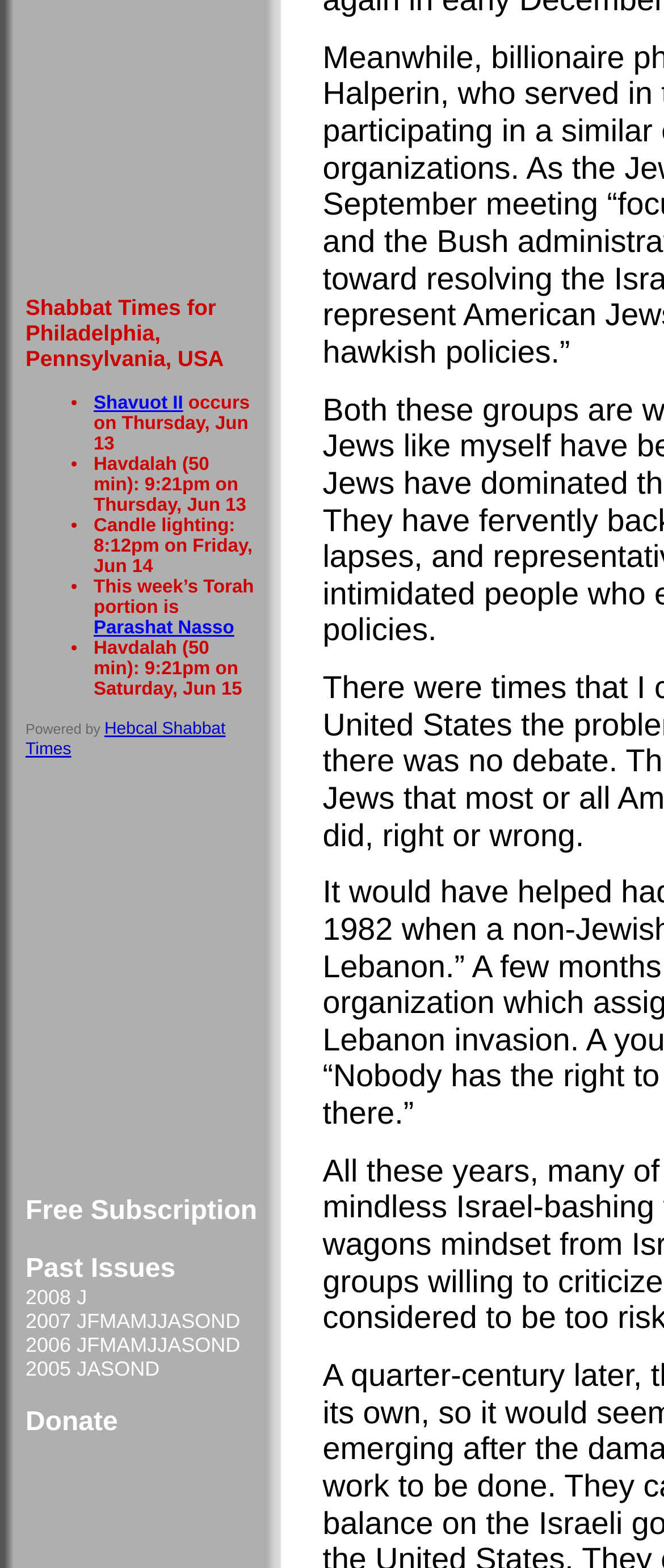Highlight the bounding box coordinates of the element that should be clicked to carry out the following instruction: "Check Havdalah time". The coordinates must be given as four float numbers ranging from 0 to 1, i.e., [left, top, right, bottom].

[0.141, 0.29, 0.315, 0.316]